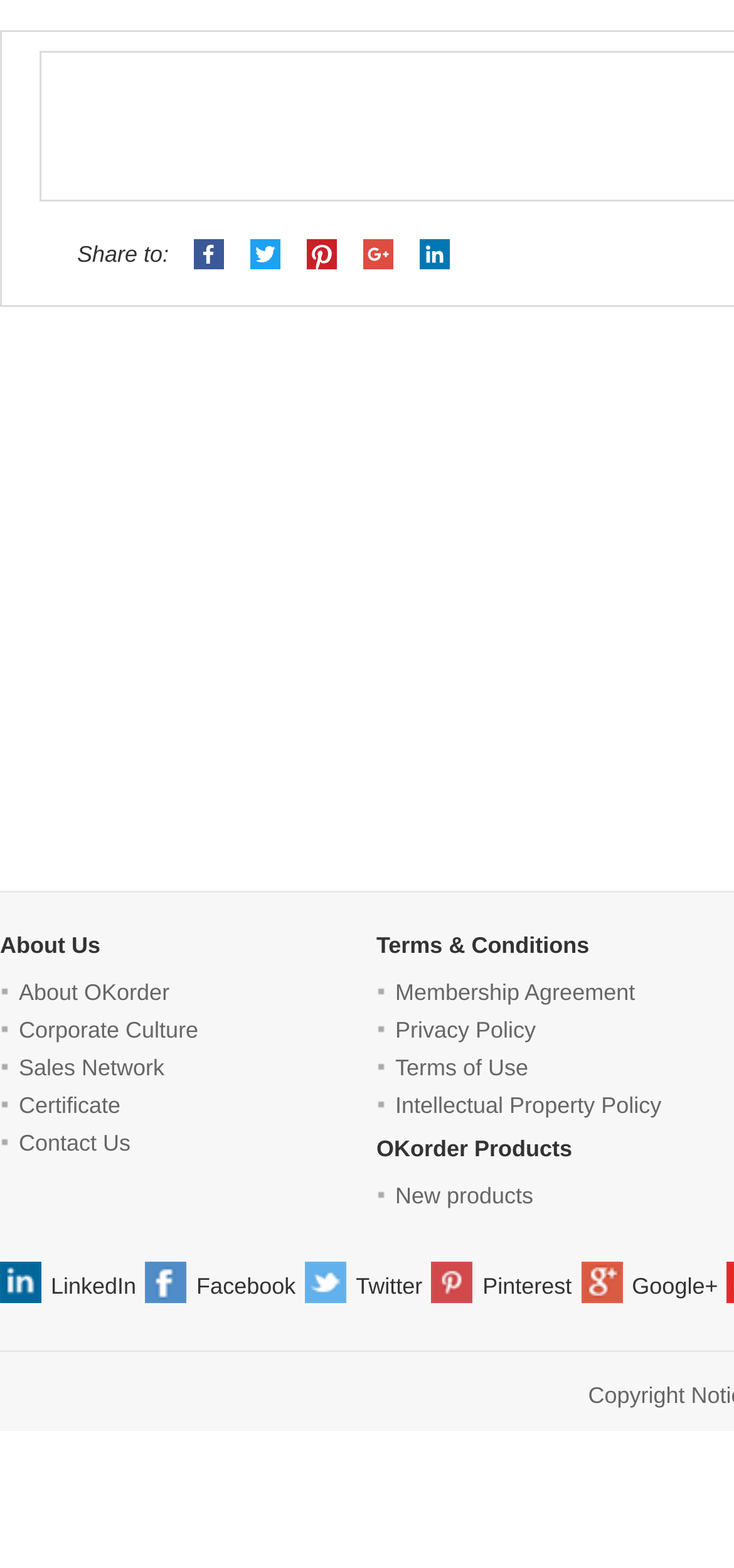What is the last item in the 'OKorder Products' section?
Please provide a single word or phrase answer based on the image.

New products